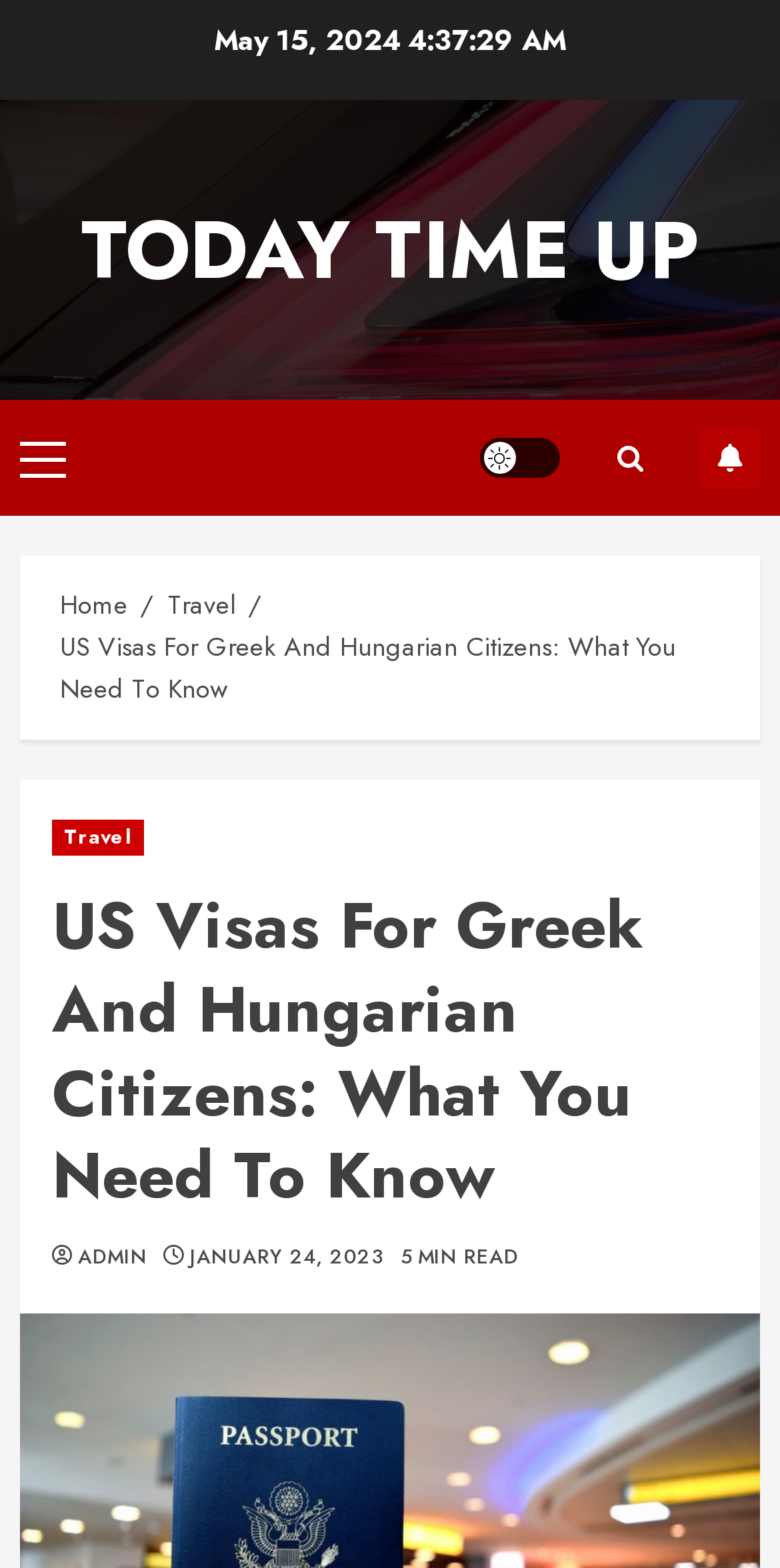Pinpoint the bounding box coordinates of the area that should be clicked to complete the following instruction: "view travel page". The coordinates must be given as four float numbers between 0 and 1, i.e., [left, top, right, bottom].

[0.215, 0.374, 0.303, 0.399]